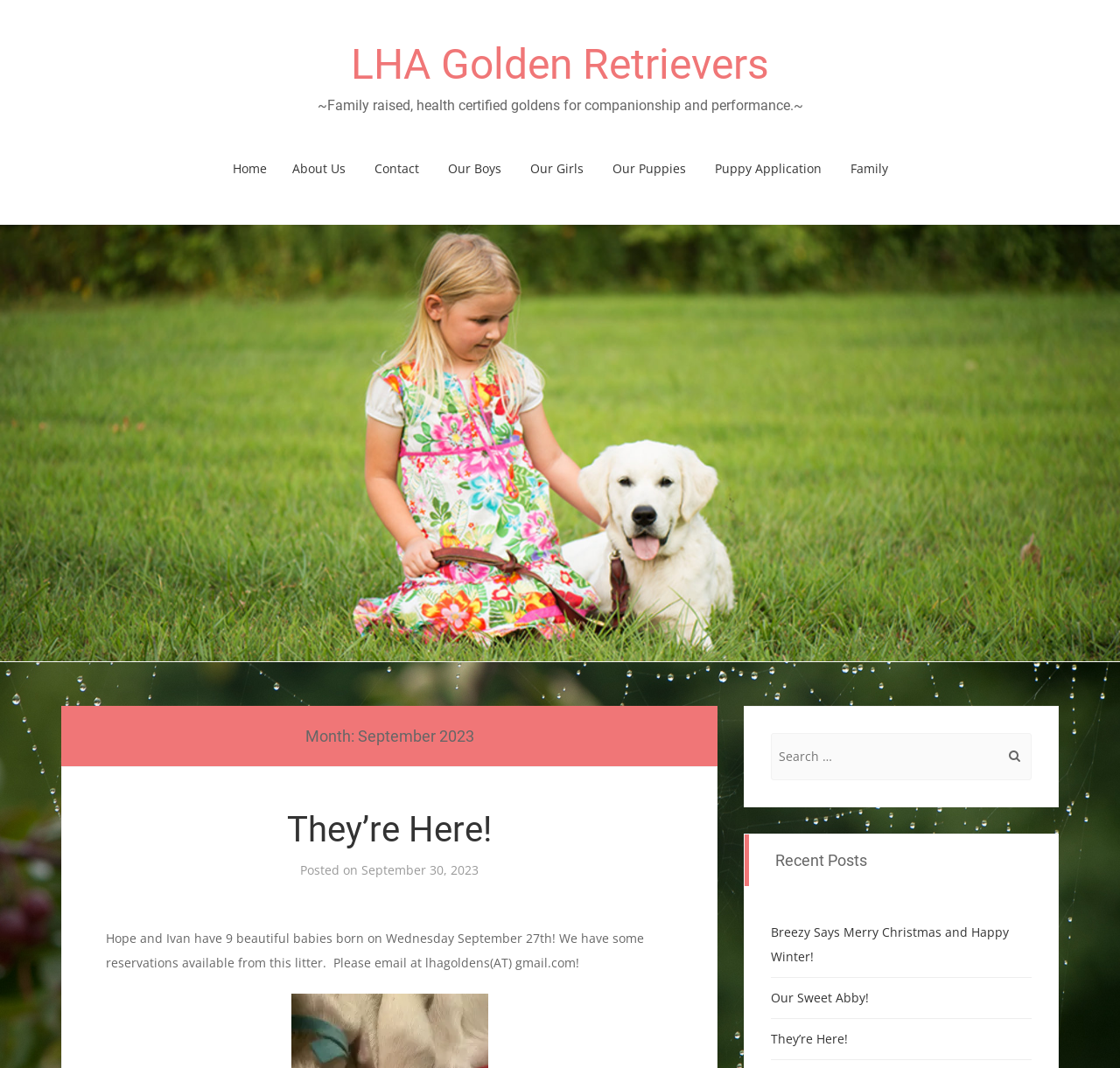With reference to the screenshot, provide a detailed response to the question below:
How many links are there in the 'Recent Posts' section?

The 'Recent Posts' section contains three links: 'Breezy Says Merry Christmas and Happy Winter!', 'Our Sweet Abby!', and 'They’re Here!'.